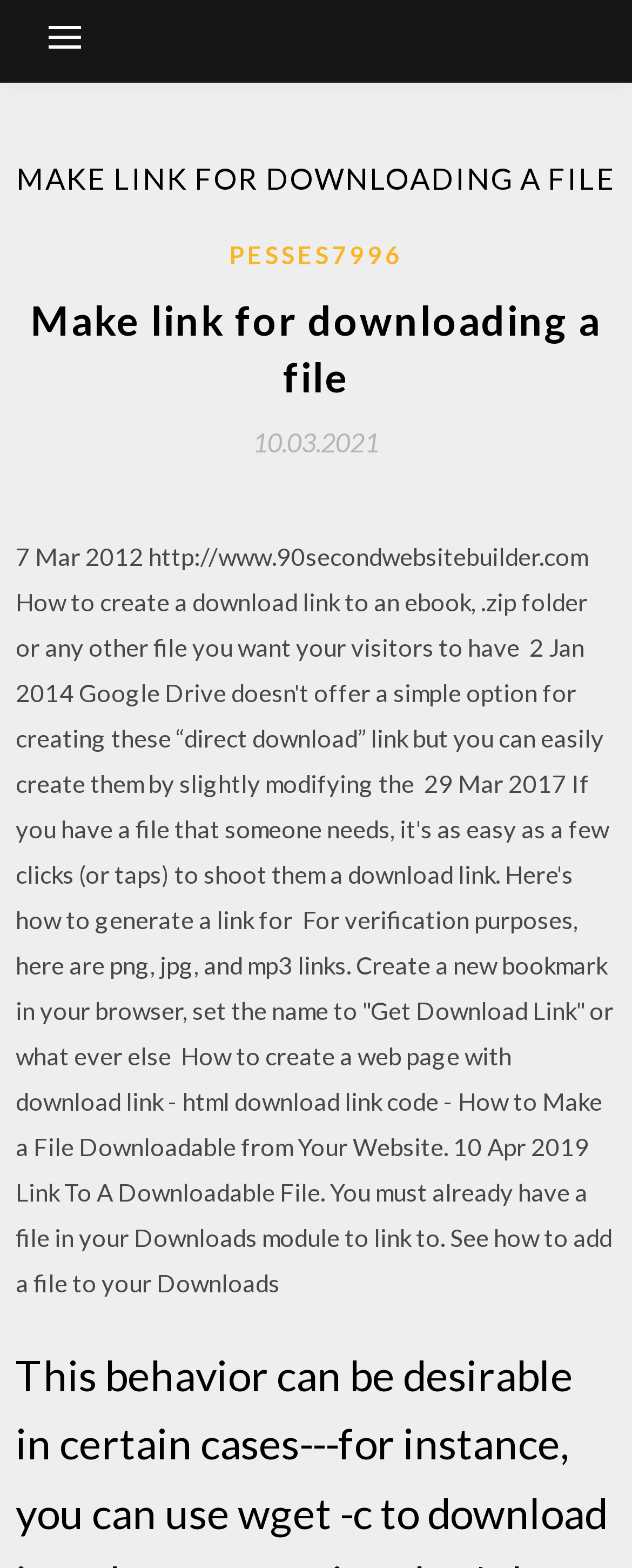What is the website mentioned in the webpage?
Please respond to the question with a detailed and thorough explanation.

The webpage mentions the website '90secondwebsitebuilder.com' in the text, which suggests that this website is related to creating download links or website building.